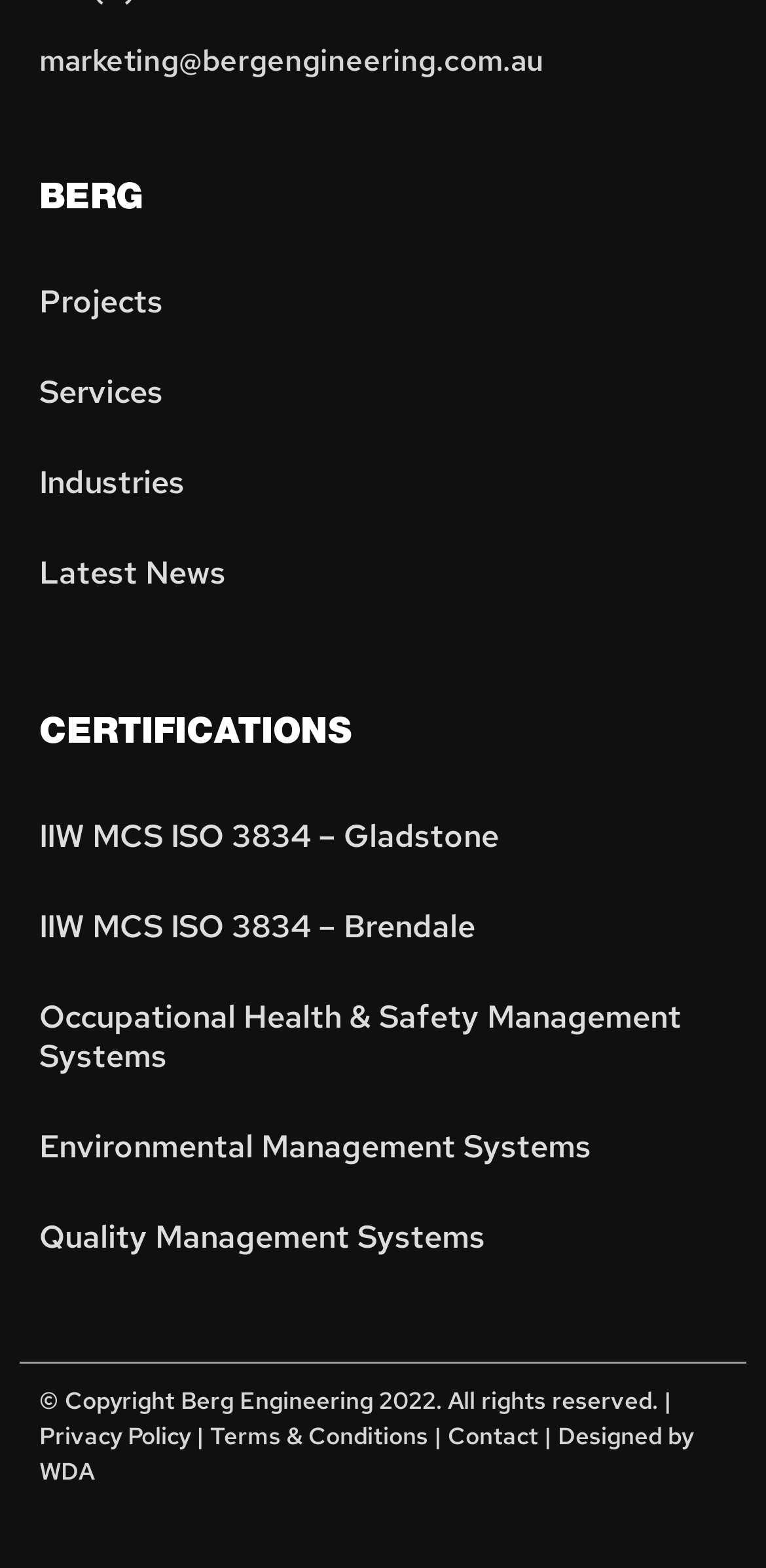Determine the bounding box for the UI element as described: "Latest News". The coordinates should be represented as four float numbers between 0 and 1, formatted as [left, top, right, bottom].

[0.051, 0.337, 0.949, 0.395]